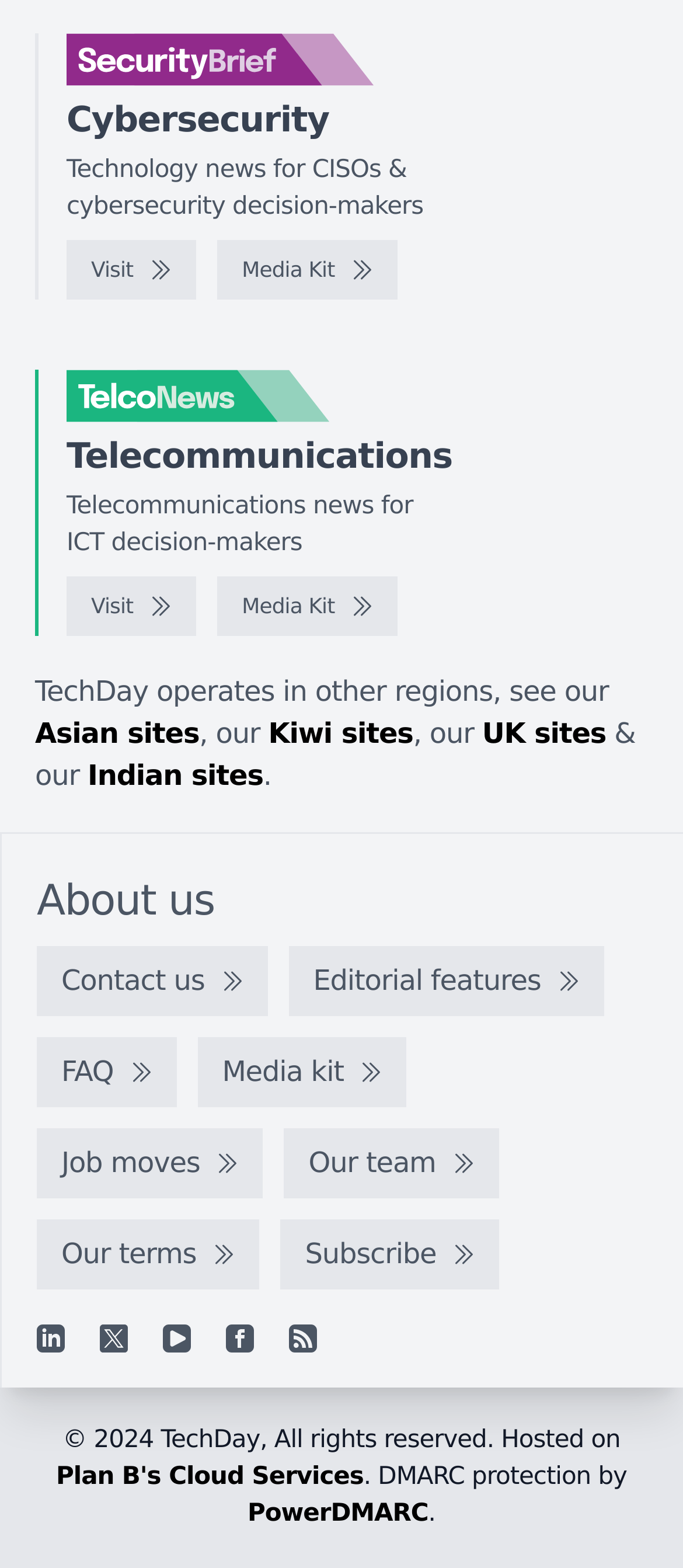Please respond to the question using a single word or phrase:
What regions does TechDay operate in?

Multiple regions